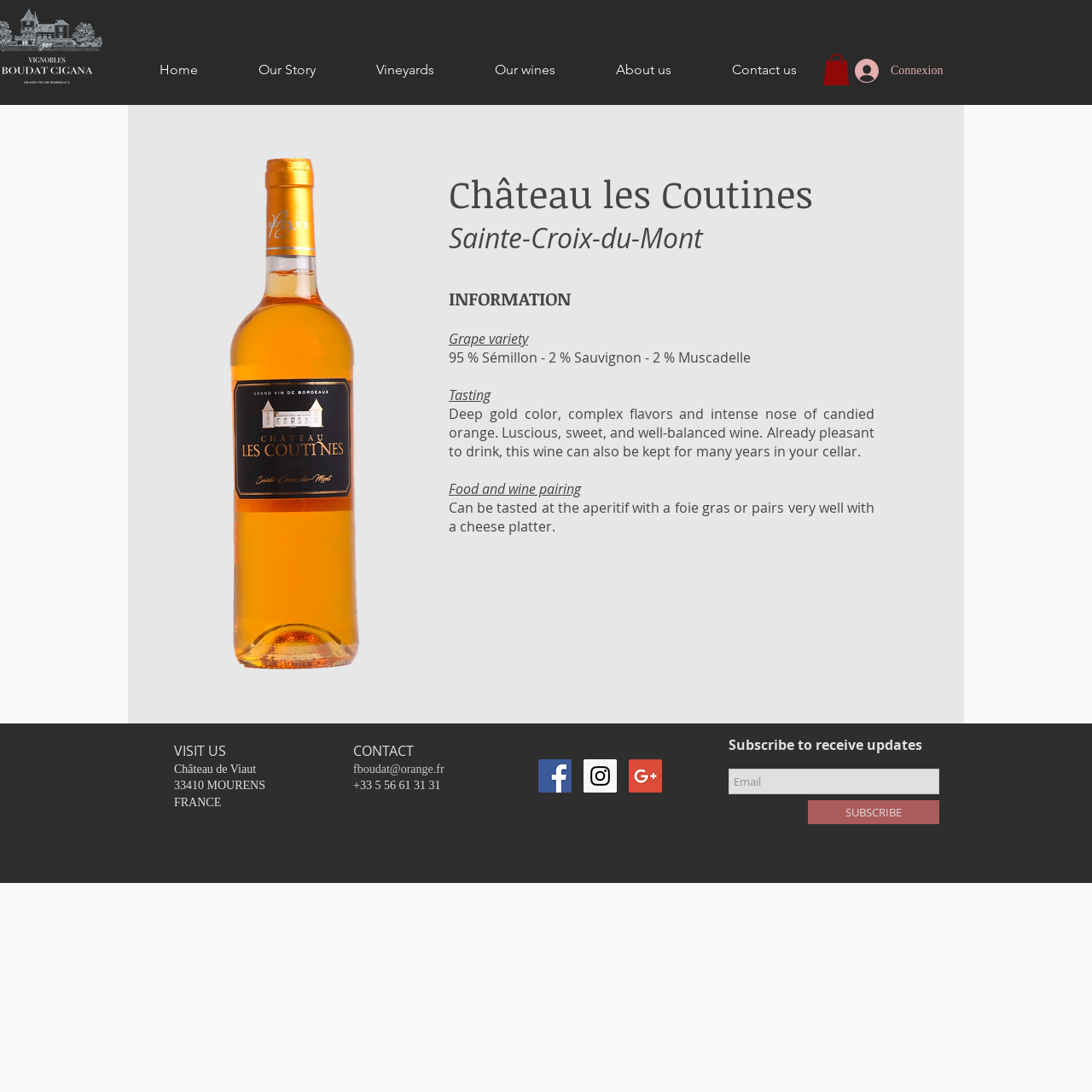Write an elaborate caption that captures the essence of the webpage.

This webpage is about Vignobles BOUDAT-CIGANA, a wine producer, and specifically focuses on Château Haut Gramons, a wine from the Graves Rouge region. 

At the top of the page, there is a navigation menu with links to different sections of the website, including "Home", "Our Story", "Vineyards", "Our wines", "About us", and "Contact us". Next to the navigation menu, there are two buttons, "Connexion" and another button with an image. 

Below the navigation menu, there is a main section that takes up most of the page. On the left side of this section, there is an image of a wine bottle. On the right side, there is a heading "Château les Coutines" followed by some text describing the wine, including its grape variety, tasting notes, and food pairing suggestions. 

At the bottom of the page, there is a section with contact information, including an address, phone number, and email address. There is also a social media bar with links to the wine producer's social media profiles. Additionally, there is a section where visitors can subscribe to receive updates by entering their email address and clicking the "SUBSCRIBE" button.